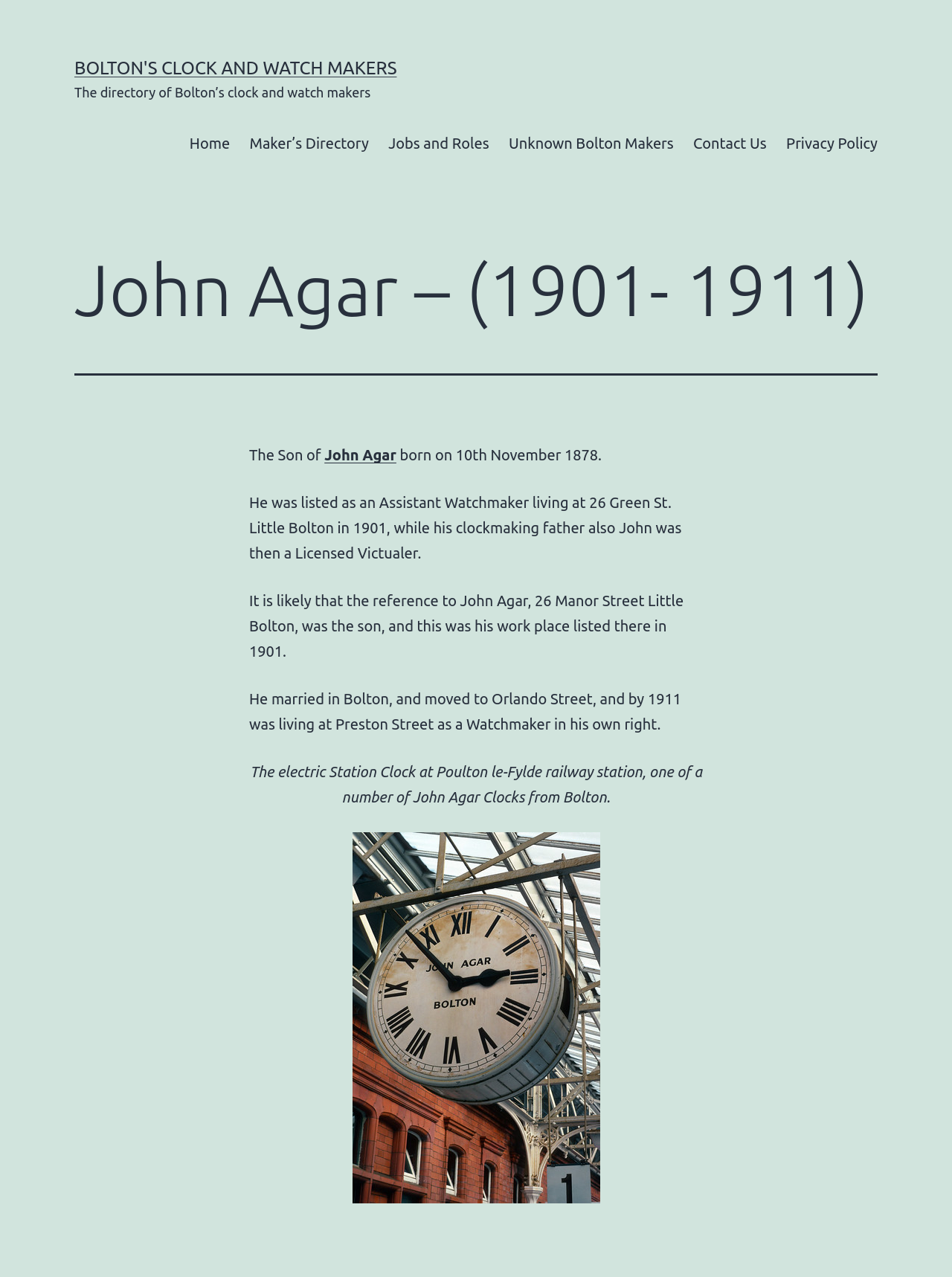Identify the bounding box coordinates of the region I need to click to complete this instruction: "Visit the 'ABOUT US' page".

None